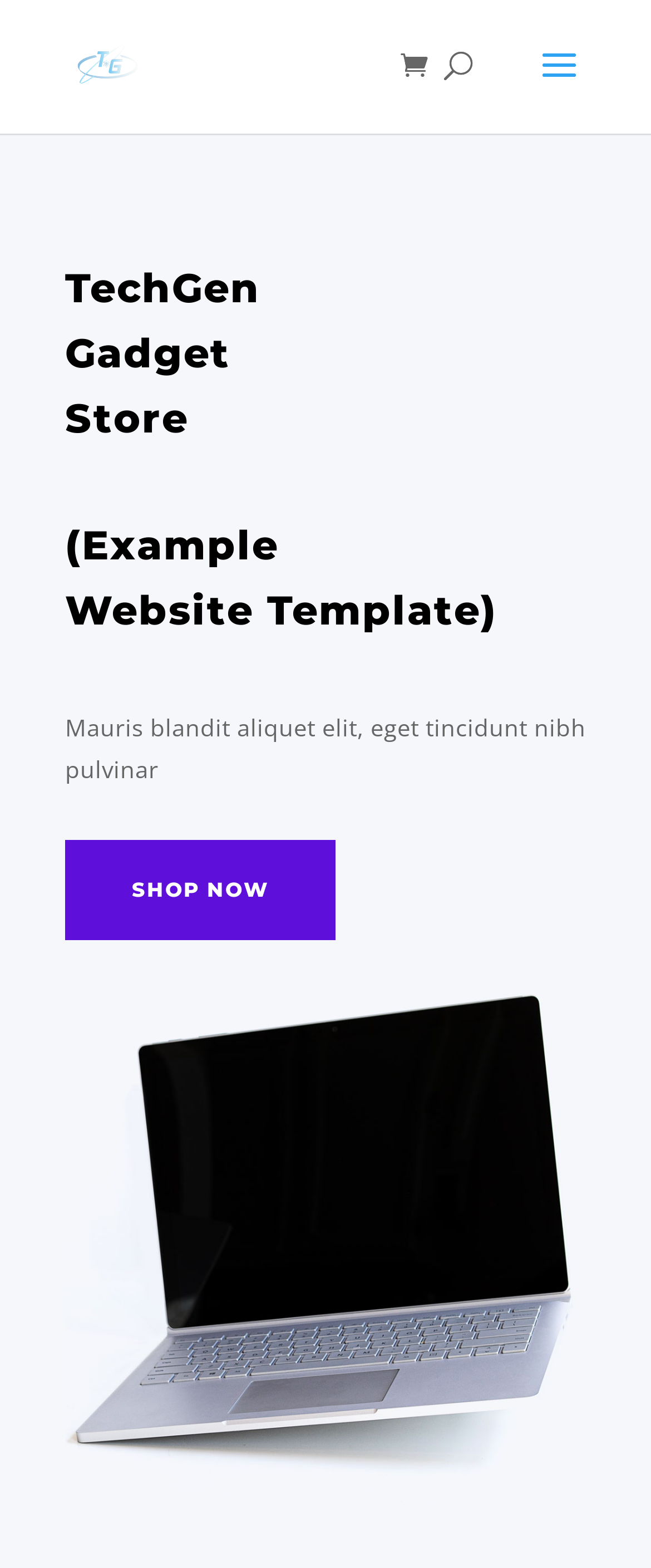Look at the image and write a detailed answer to the question: 
What is the purpose of the search bar?

The search bar is an input field located at the top of the webpage, with a bounding box coordinate of [0.5, 0.0, 0.9, 0.001]. Its purpose is to allow users to search for specific content within the website.